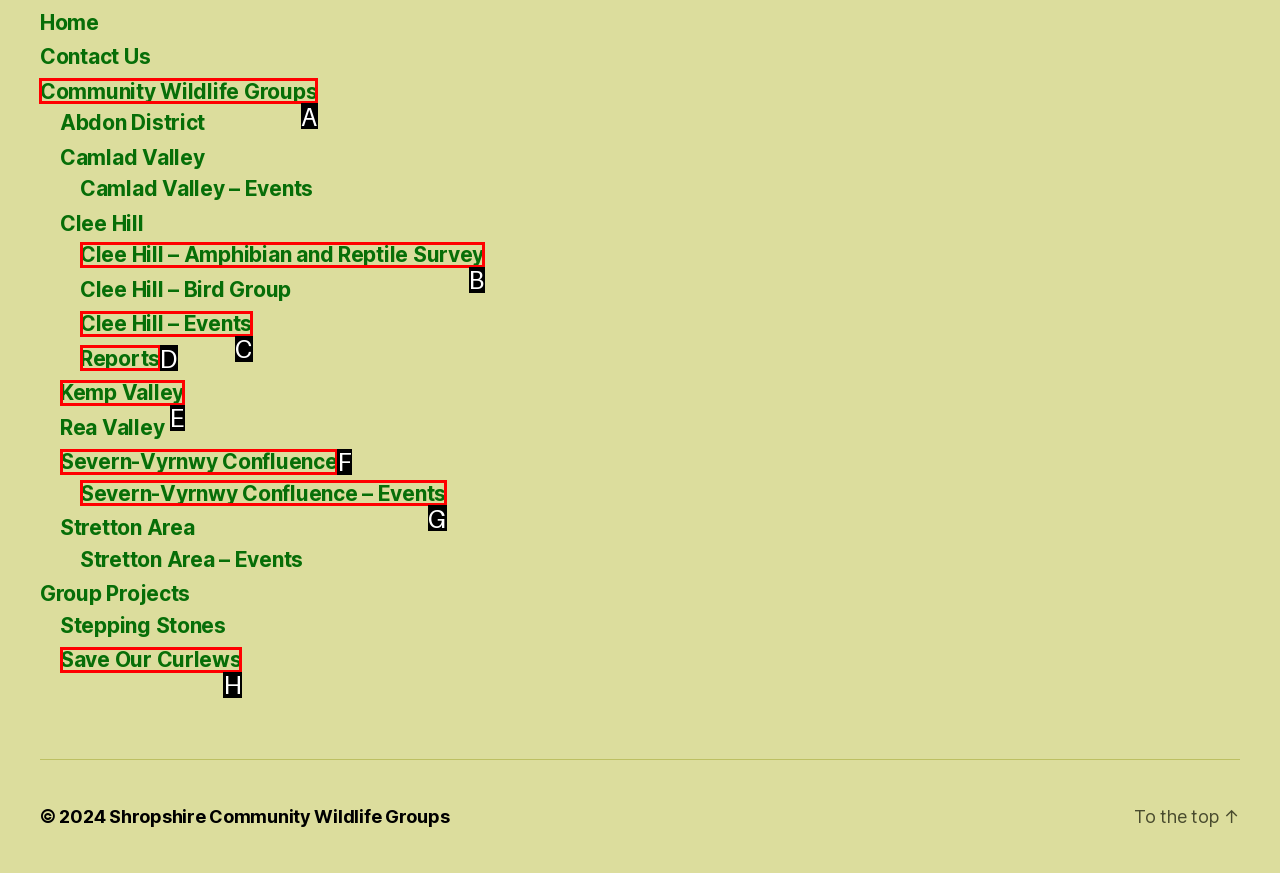Show which HTML element I need to click to perform this task: View archives from April 2021 Answer with the letter of the correct choice.

None